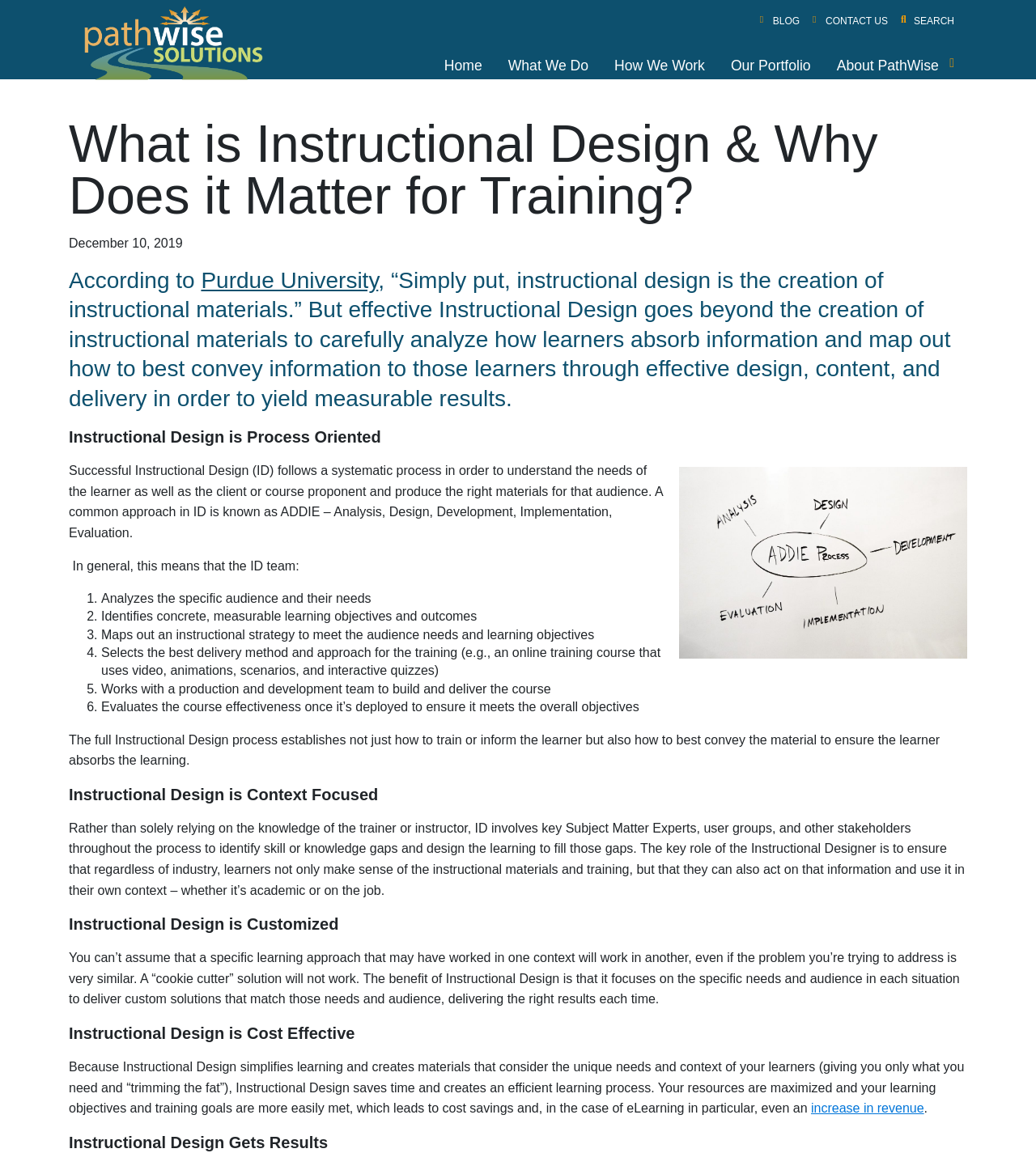Articulate a detailed summary of the webpage's content and design.

This webpage is about instructional design and its importance in training. At the top, there is a navigation bar with links to "Home", "What We Do", "How We Work", "Our Portfolio", and "About PathWise". On the top right, there are three more links: "BLOG", "CONTACT US", and "SEARCH". 

Below the navigation bar, there is a header section with the title "What is Instructional Design & Why Does it Matter for Training?" and a time stamp "December 10, 2019". 

The main content of the webpage is divided into several sections, each with a heading. The first section explains what instructional design is, citing Purdue University's definition. It also mentions that effective instructional design goes beyond creating instructional materials to analyzing how learners absorb information and mapping out how to convey information effectively.

The second section, "Instructional Design is Process Oriented", describes the systematic process of instructional design, including analysis, design, development, implementation, and evaluation. There is an image in this section, but its content is not described. 

The following sections, "Instructional Design is Context Focused", "Instructional Design is Customized", "Instructional Design is Cost Effective", and "Instructional Design Gets Results", explain the importance of considering the learner's context, customizing the learning approach, saving time and resources, and achieving desired results through instructional design. 

Throughout the webpage, there are links to external resources, such as "Purdue University" and "increase in revenue". The text is organized in a clear and structured manner, with headings, paragraphs, and bullet points, making it easy to follow and understand.